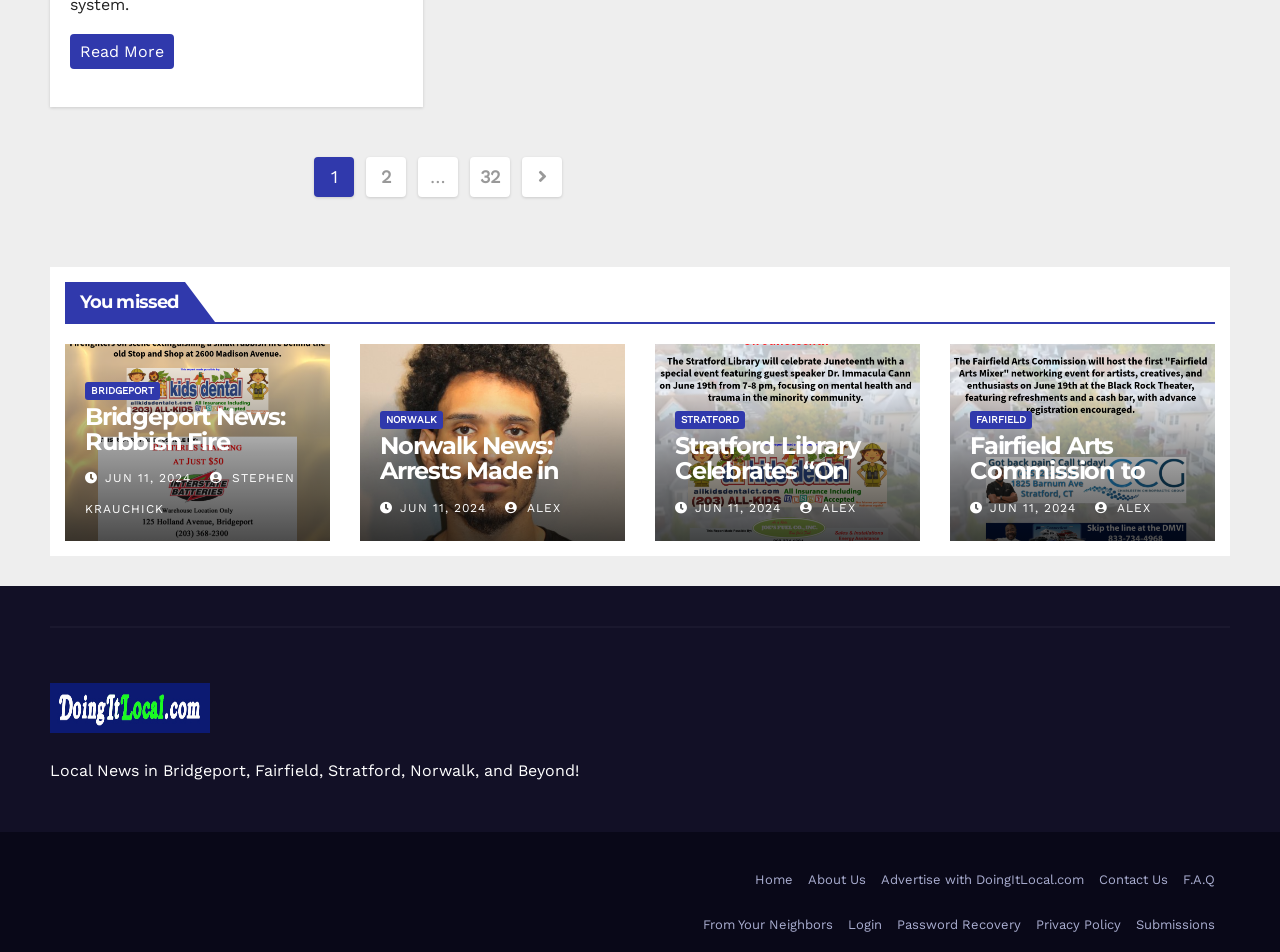Answer the following query concisely with a single word or phrase:
What is the name of the first news article?

Bridgeport News: Rubbish Fire